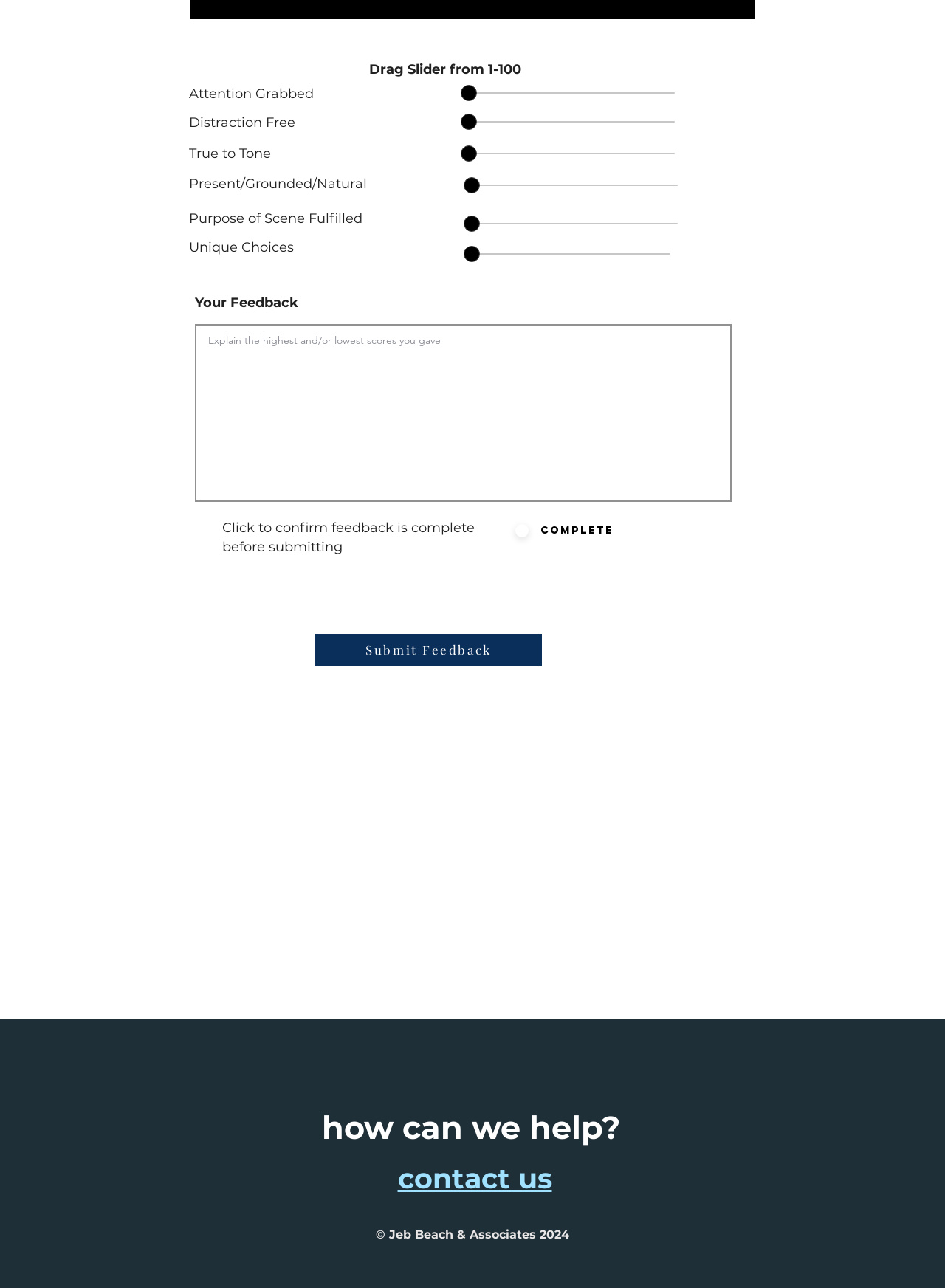Could you provide the bounding box coordinates for the portion of the screen to click to complete this instruction: "Click the submit feedback button"?

[0.333, 0.492, 0.574, 0.517]